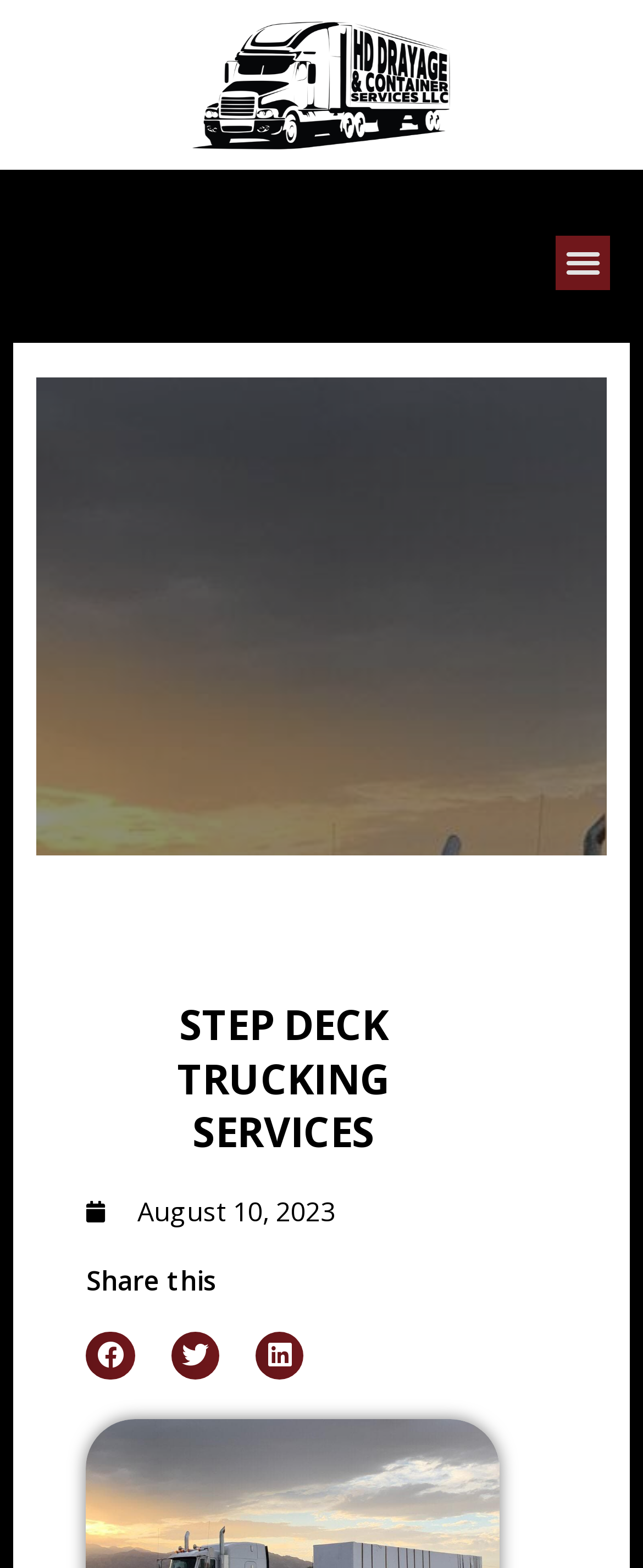Using a single word or phrase, answer the following question: 
How many social media platforms are available for sharing?

3